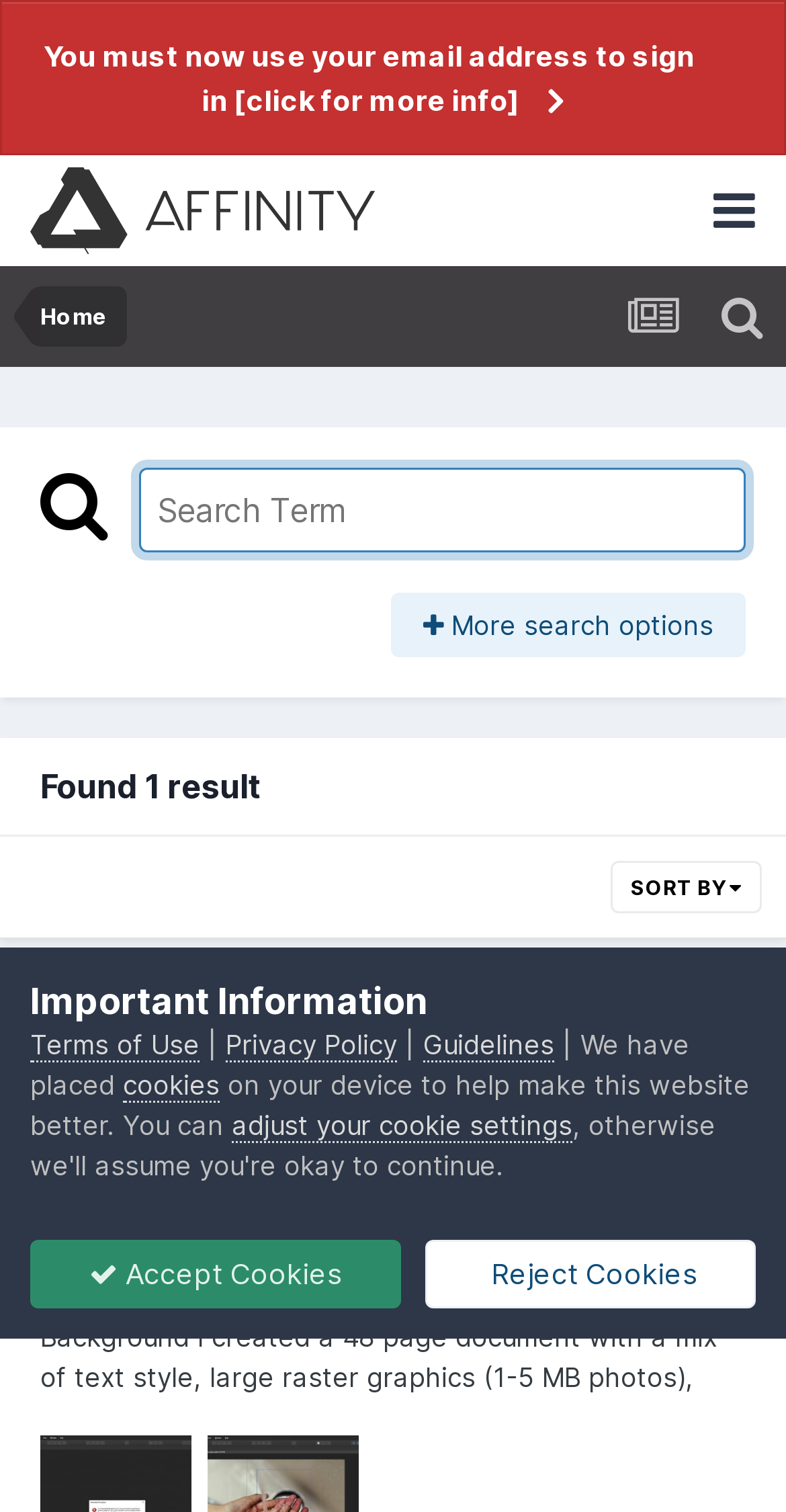Locate the bounding box coordinates of the clickable area to execute the instruction: "View user profile". Provide the coordinates as four float numbers between 0 and 1, represented as [left, top, right, bottom].

[0.051, 0.646, 0.164, 0.705]